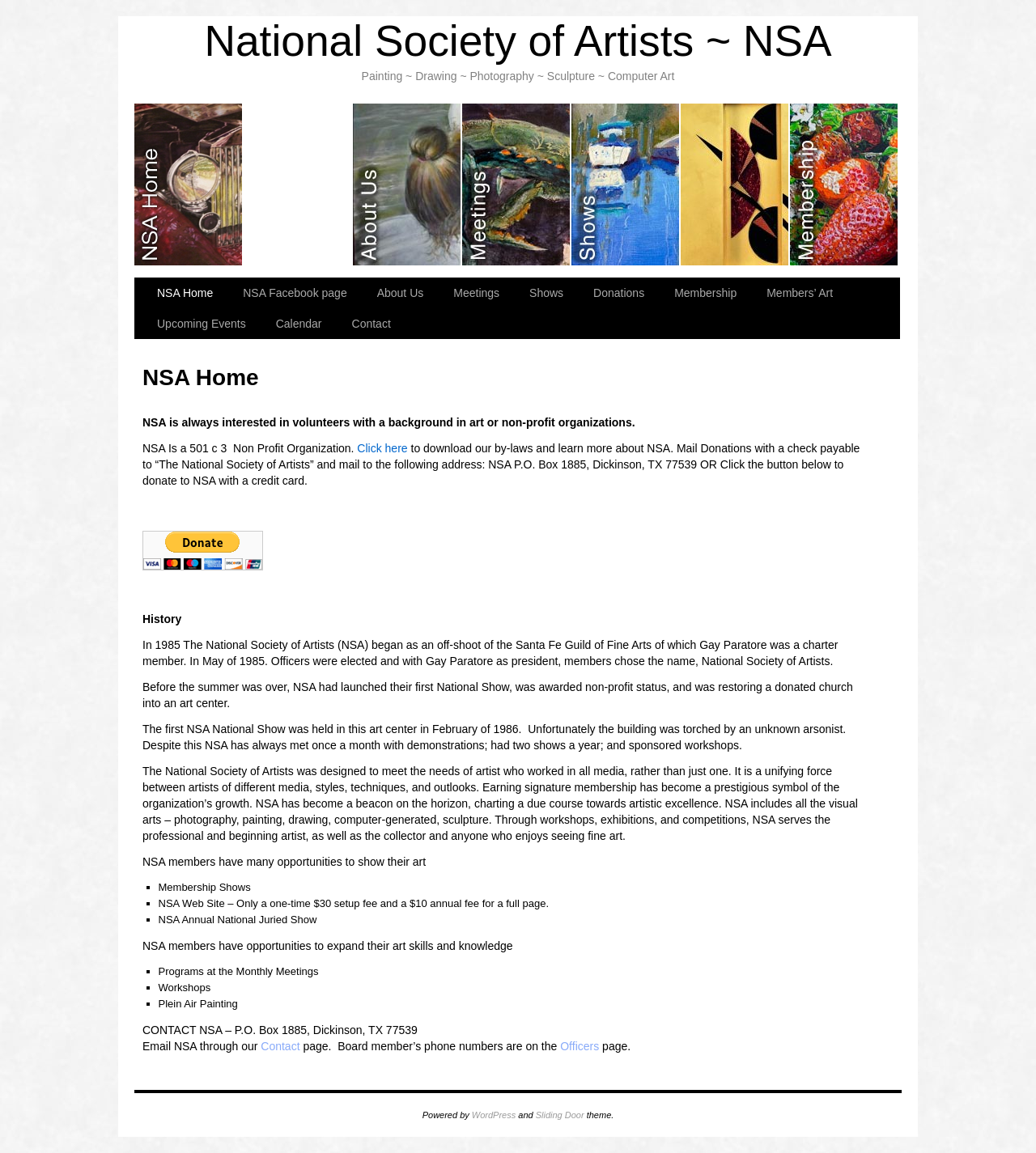What is the benefit of being a member of NSA?
Could you answer the question with a detailed and thorough explanation?

According to the webpage, NSA members have opportunities to show their art and expand their art skills and knowledge through various programs, workshops, and exhibitions.